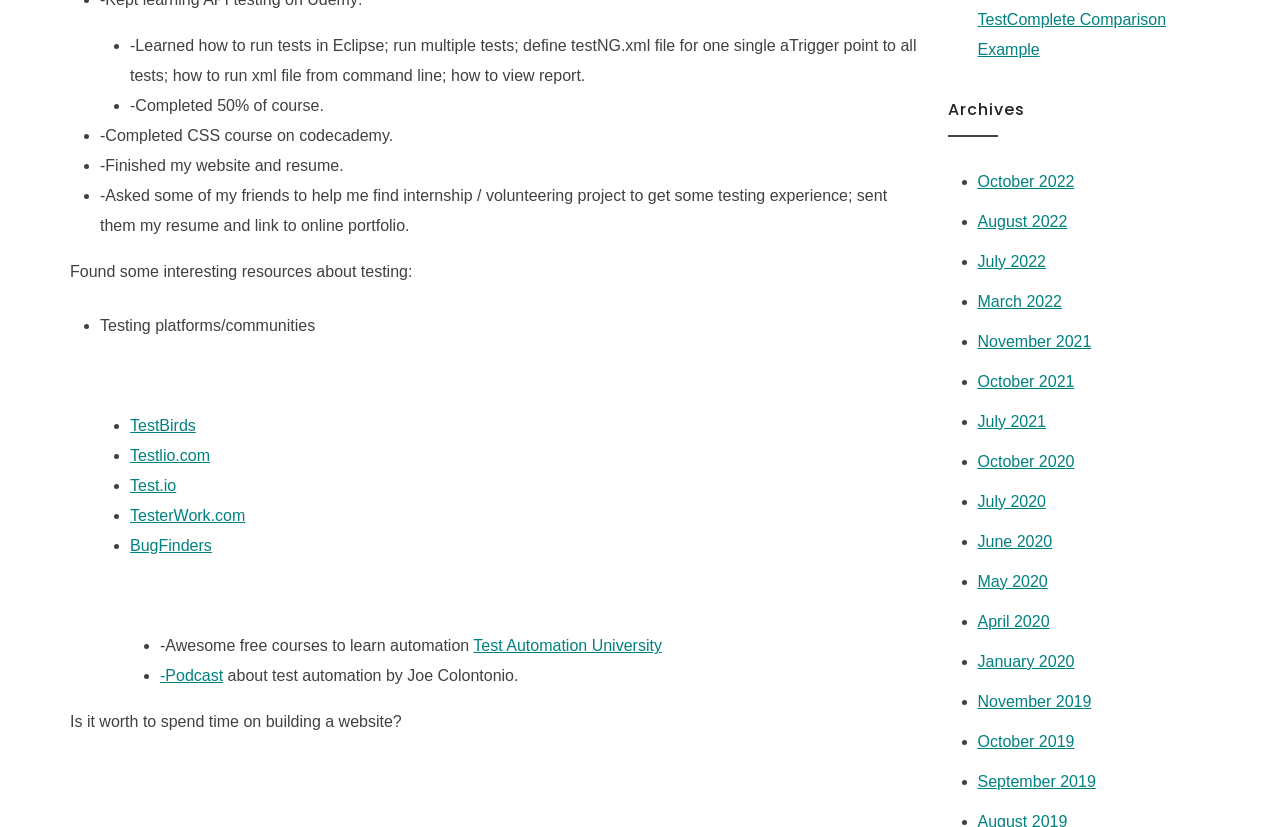Use a single word or phrase to answer the question: What is the author's progress in the course?

50% completed